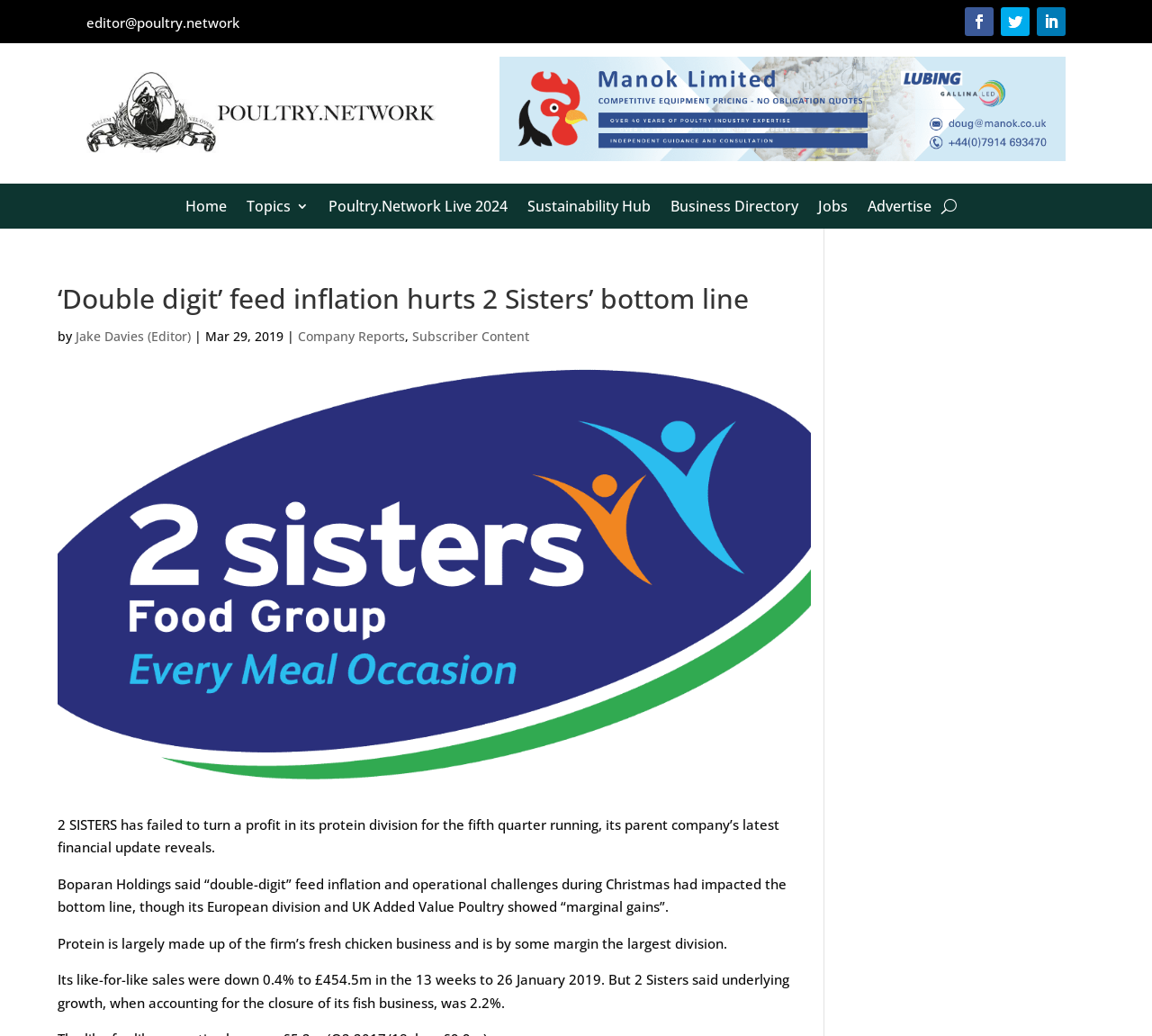Construct a comprehensive caption that outlines the webpage's structure and content.

The webpage appears to be a news article from Poultry Network, with a focus on 2 Sisters' financial struggles in its protein division. At the top left of the page, there is a small text "editor@poultry.network" and three social media links on the top right. Below these, there is a navigation menu with links to "Home", "Topics 3", "Poultry.Network Live 2024", "Sustainability Hub", "Business Directory", "Jobs", and "Advertise".

The main article begins with a heading "‘Double digit’ feed inflation hurts 2 Sisters’ bottom line" followed by the author's name "Jake Davies (Editor)" and the date "Mar 29, 2019". There are two links below the author's name, "Company Reports" and "Subscriber Content".

The article itself is divided into four paragraphs. The first paragraph explains that 2 Sisters has failed to turn a profit in its protein division for the fifth quarter running. The second paragraph provides more details on the reasons for this, including "double-digit" feed inflation and operational challenges during Christmas. The third paragraph explains that the protein division is largely made up of the firm's fresh chicken business and is the largest division. The fourth paragraph provides more financial details, including a 0.4% decline in like-for-like sales and a 2.2% underlying growth when accounting for the closure of its fish business.

There is a button "U" on the top right of the page, but its purpose is unclear. Overall, the webpage appears to be a news article with a focus on 2 Sisters' financial struggles in its protein division.